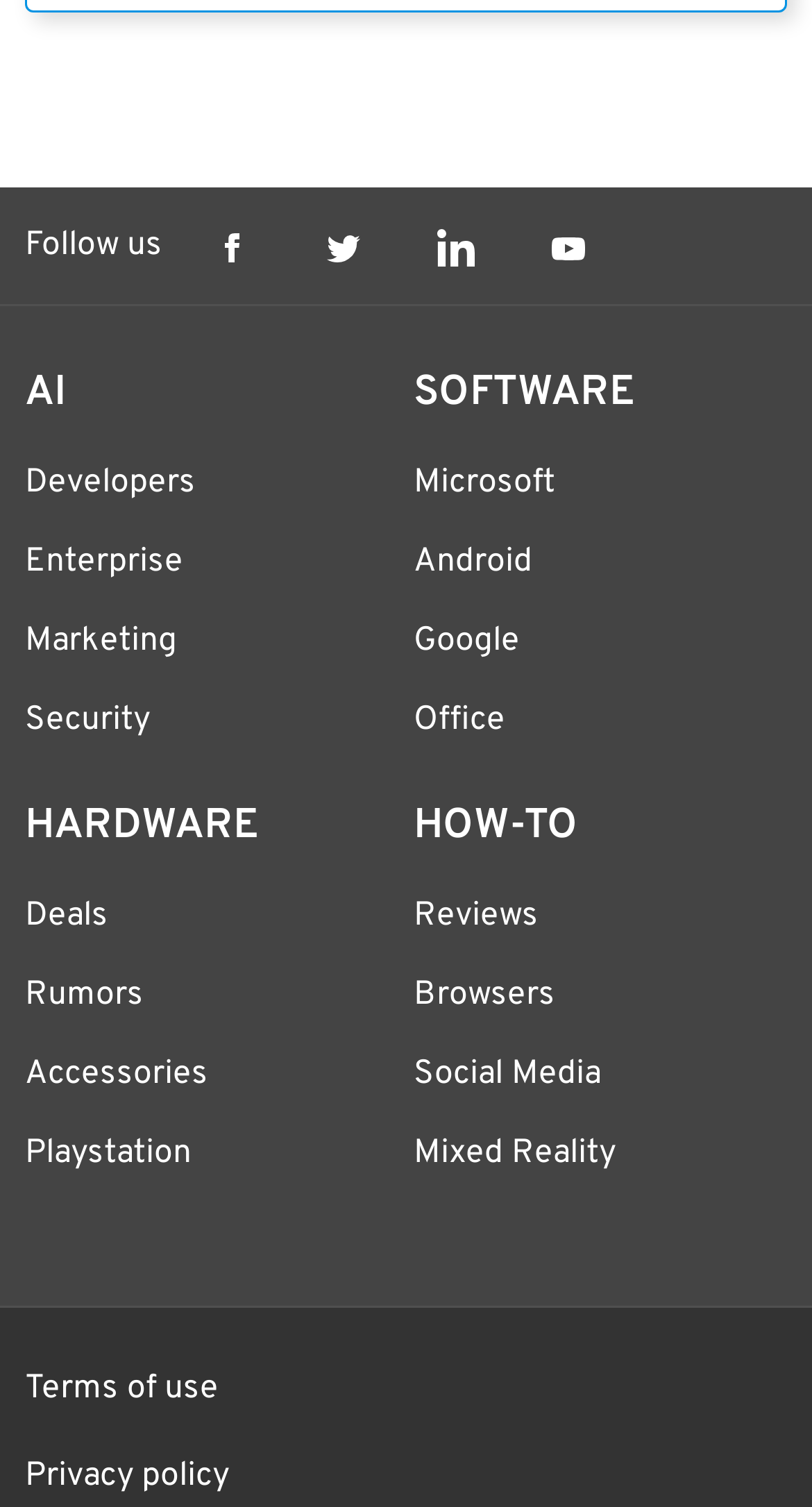Locate the bounding box coordinates of the segment that needs to be clicked to meet this instruction: "Read the Terms of use".

[0.031, 0.908, 0.269, 0.936]